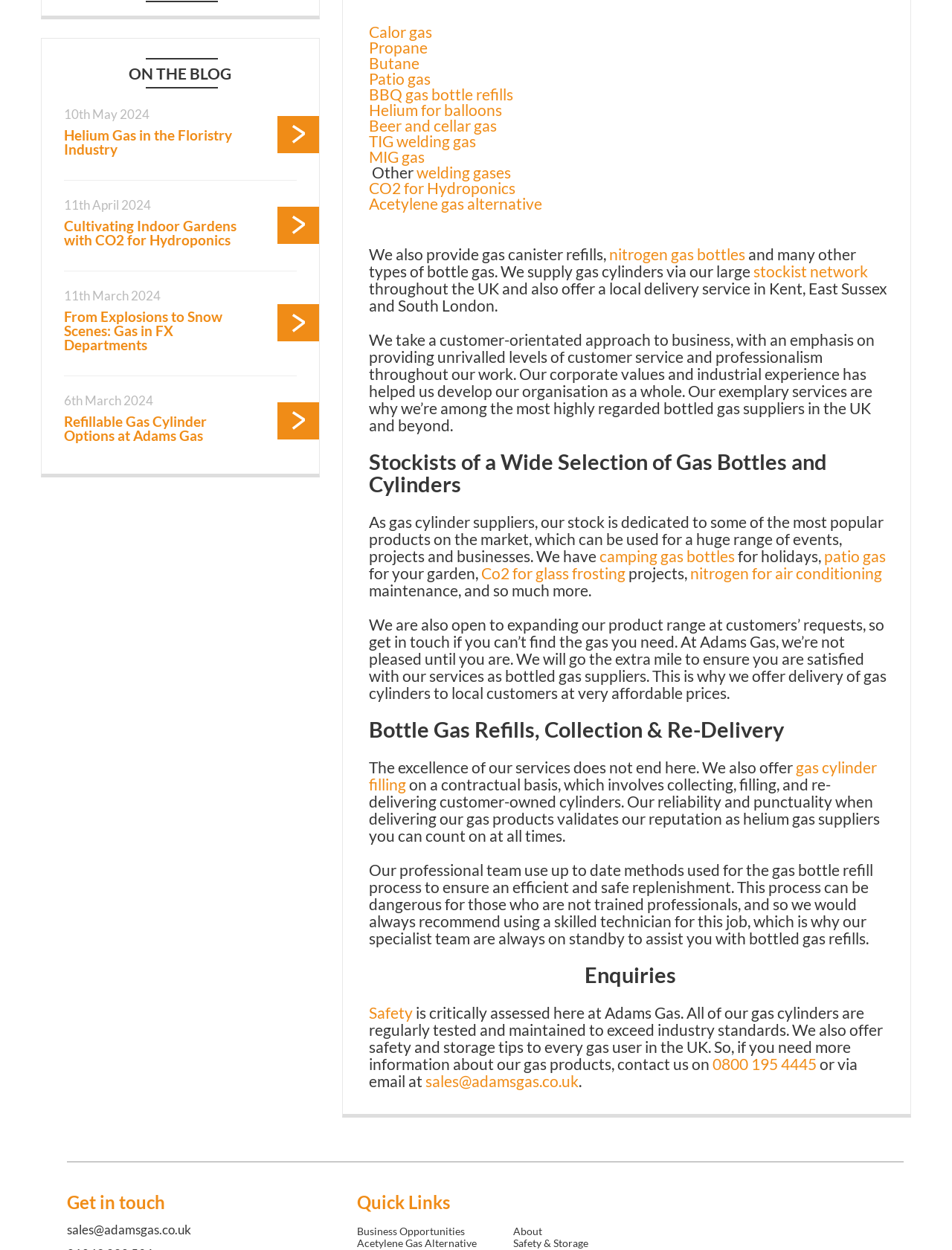What is the company's stance on safety?
Provide an in-depth and detailed explanation in response to the question.

The company critically assesses safety, with all of their gas cylinders regularly tested and maintained to exceed industry standards, and they also offer safety and storage tips to every gas user in the UK, as stated in the 'Enquiries' section.